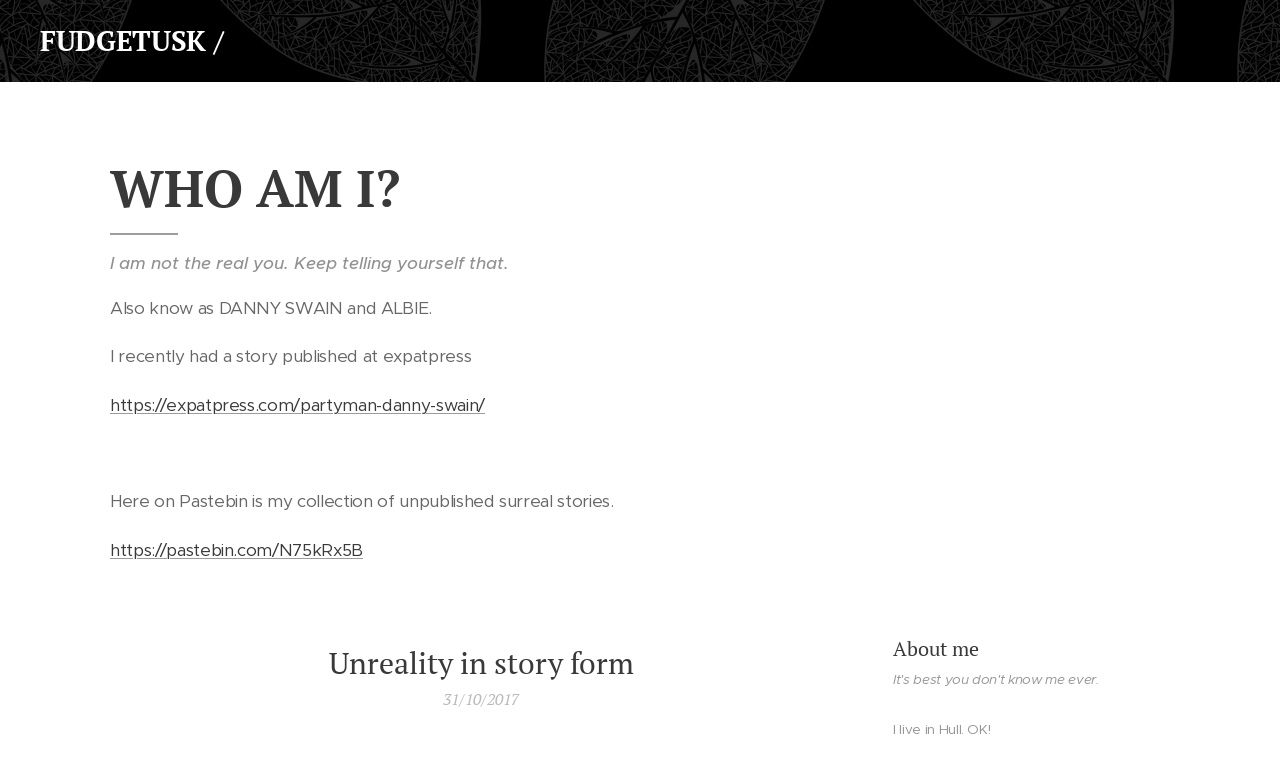What is the name of the writer?
Provide a fully detailed and comprehensive answer to the question.

I found the answer by looking at the StaticText element that says 'Also know as DANNY SWAIN and ALBIE.' which is located below the heading 'WHO AM I?'.